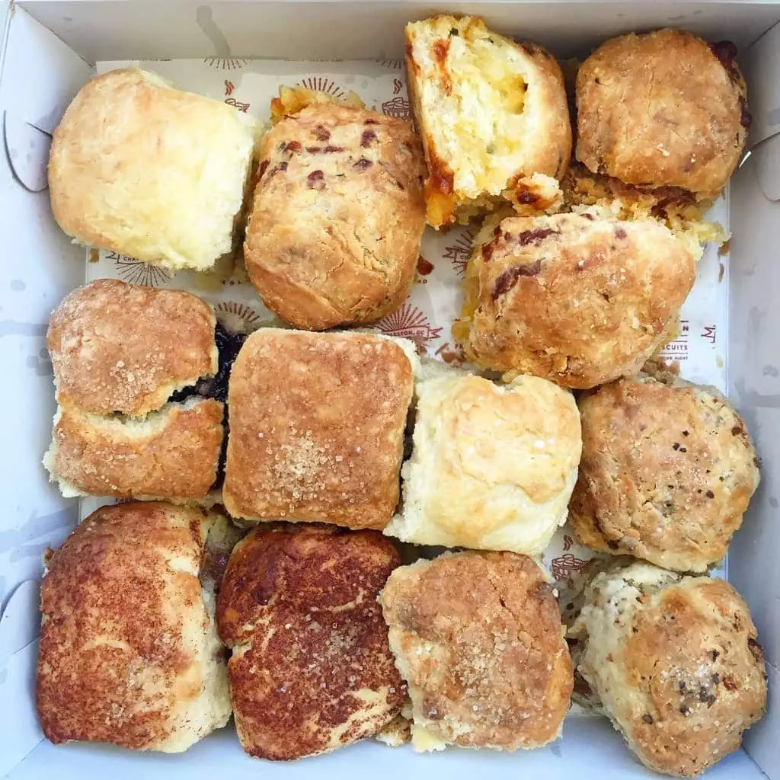Craft a thorough explanation of what is depicted in the image.

The image showcases a delightful assortment of freshly baked biscuits arranged neatly in a white box. The biscuits come in various shapes and textures, showcasing a golden-brown crust with some featuring a sprinkle of sugar on top. Among them, a few are slightly larger and fluffier, while others appear denser with a rich filling. The inviting aroma of these baked treats suggests a combination of buttery flavor and a hint of sweetness, making them an irresistible choice for breakfast or a snack. This collection is attributed to "Callie's Baker's Dozen," a name that hints at the warm, home-style baking tradition celebrated by the establishment.